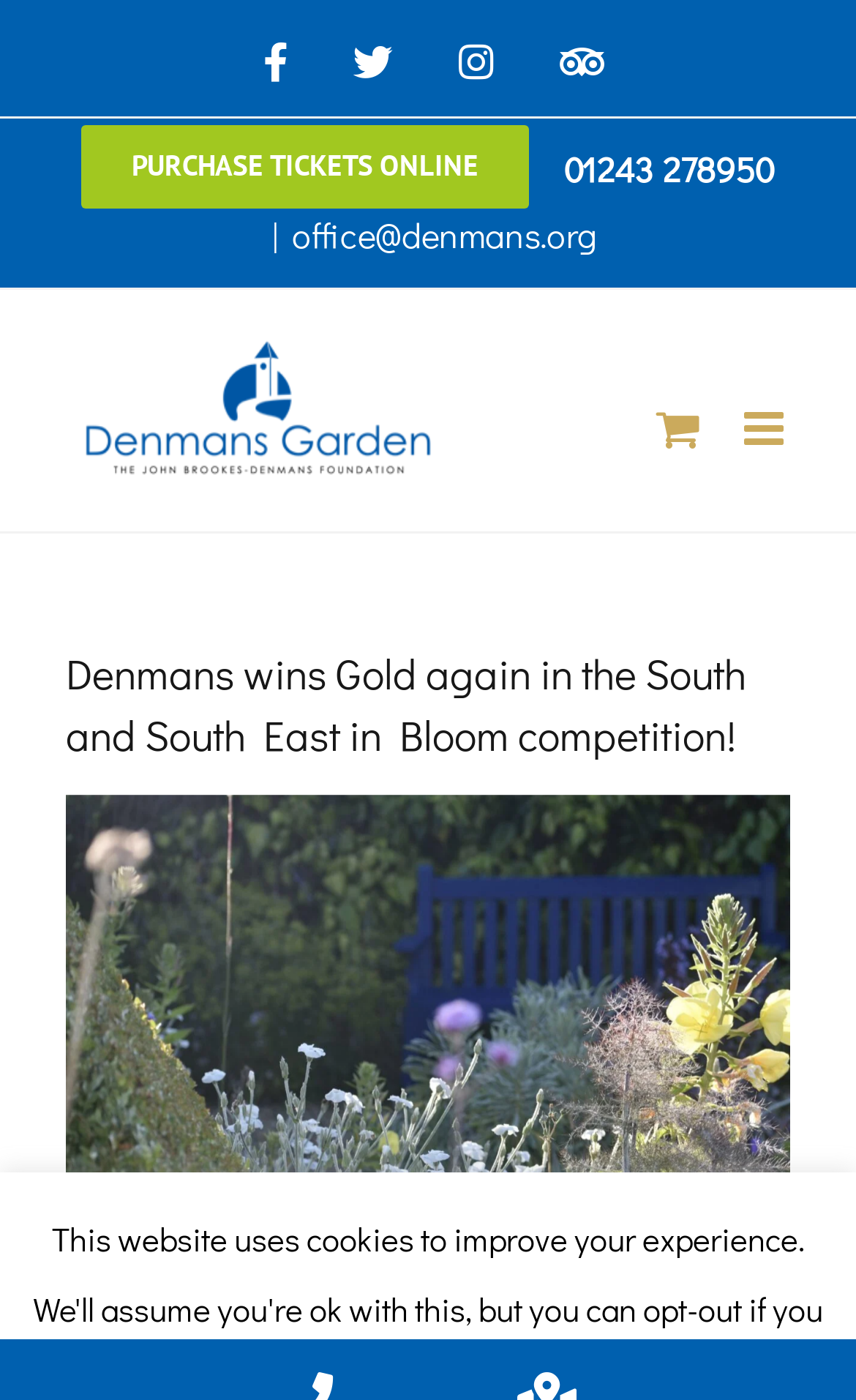Using the provided element description "Facebook", determine the bounding box coordinates of the UI element.

[0.308, 0.03, 0.336, 0.058]